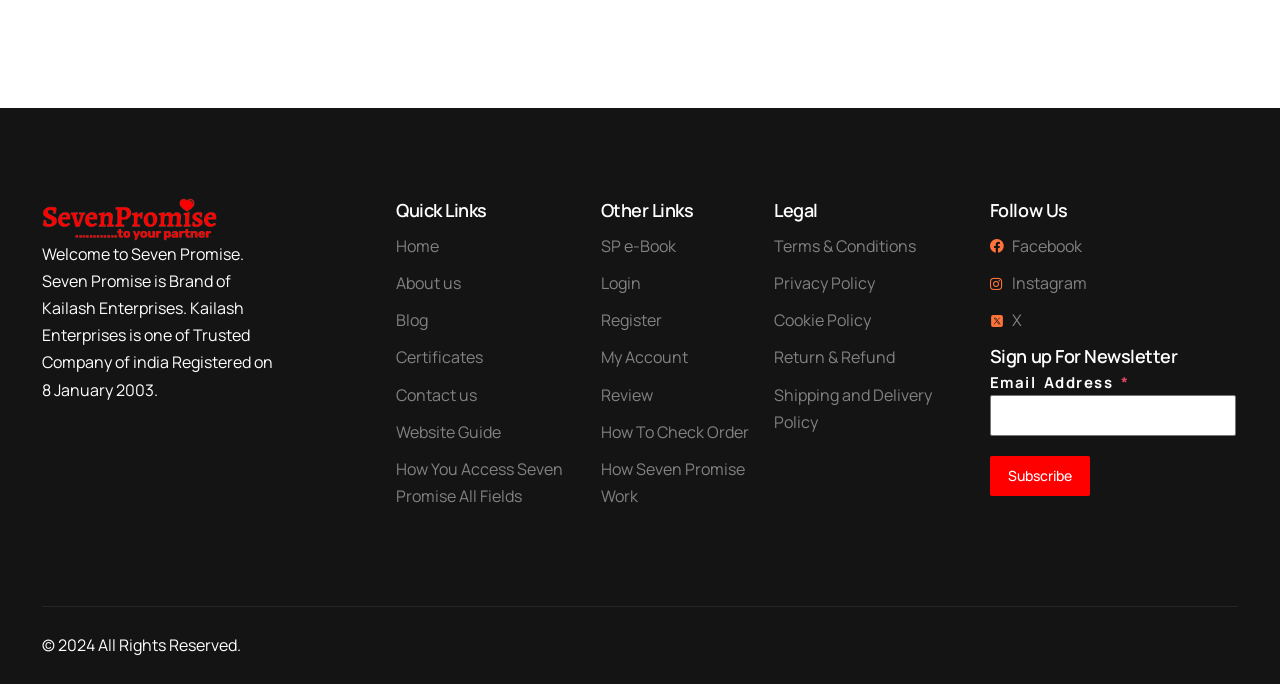Provide your answer in a single word or phrase: 
How many links are under 'Quick Links'?

8